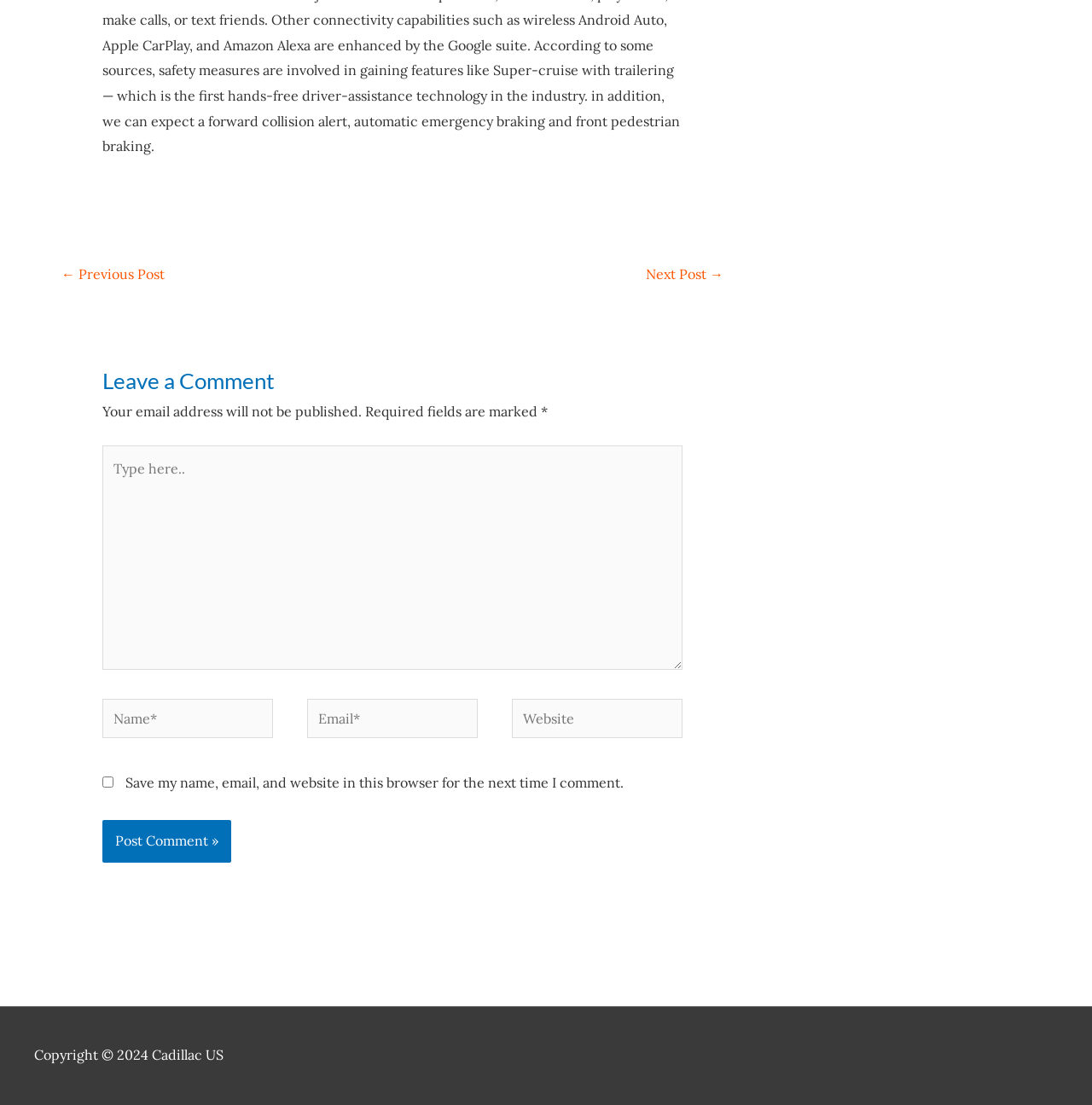Using the description: "← Previous Post", identify the bounding box of the corresponding UI element in the screenshot.

[0.056, 0.235, 0.151, 0.263]